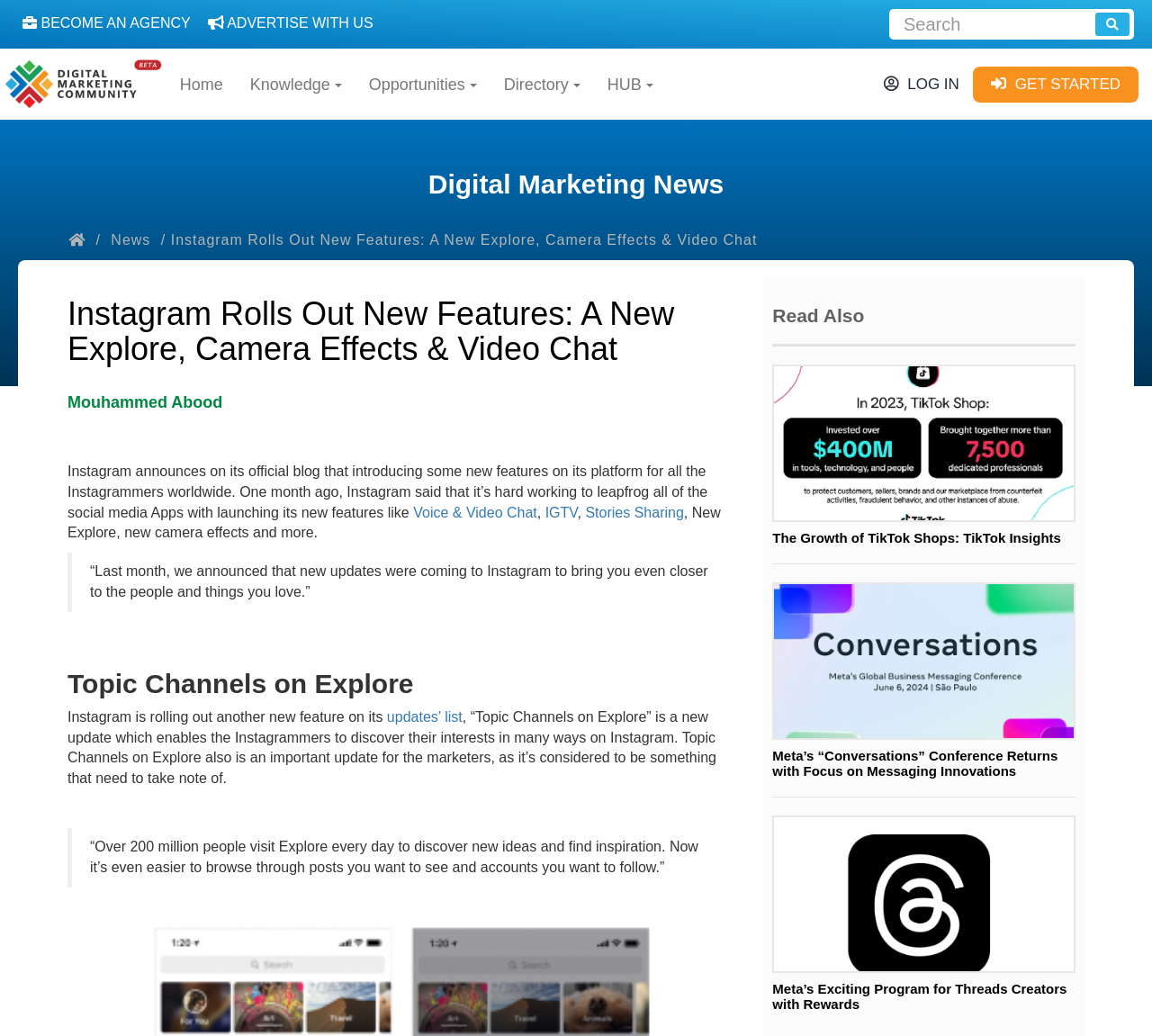Provide the bounding box coordinates, formatted as (top-left x, top-left y, bottom-right x, bottom-right y), with all values being floating point numbers between 0 and 1. Identify the bounding box of the UI element that matches the description: Social Media Marketing

[0.568, 0.241, 0.713, 0.271]